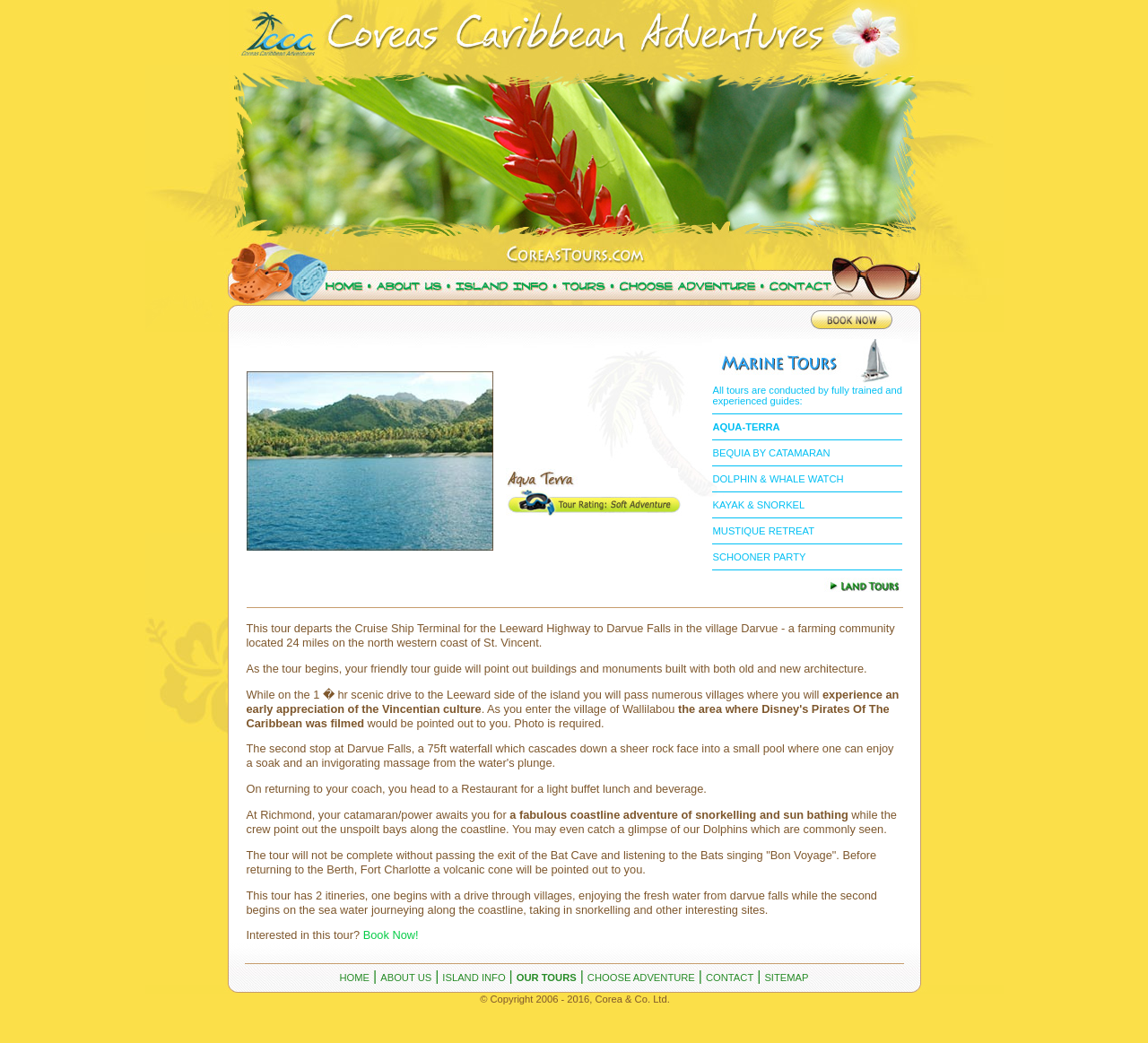What is the name of the island mentioned?
Respond to the question with a well-detailed and thorough answer.

The webpage mentions 'St. Vincent & the Grenadines' in multiple places, and 'St. Vincent' is referred to as an island in the context of the tour descriptions.